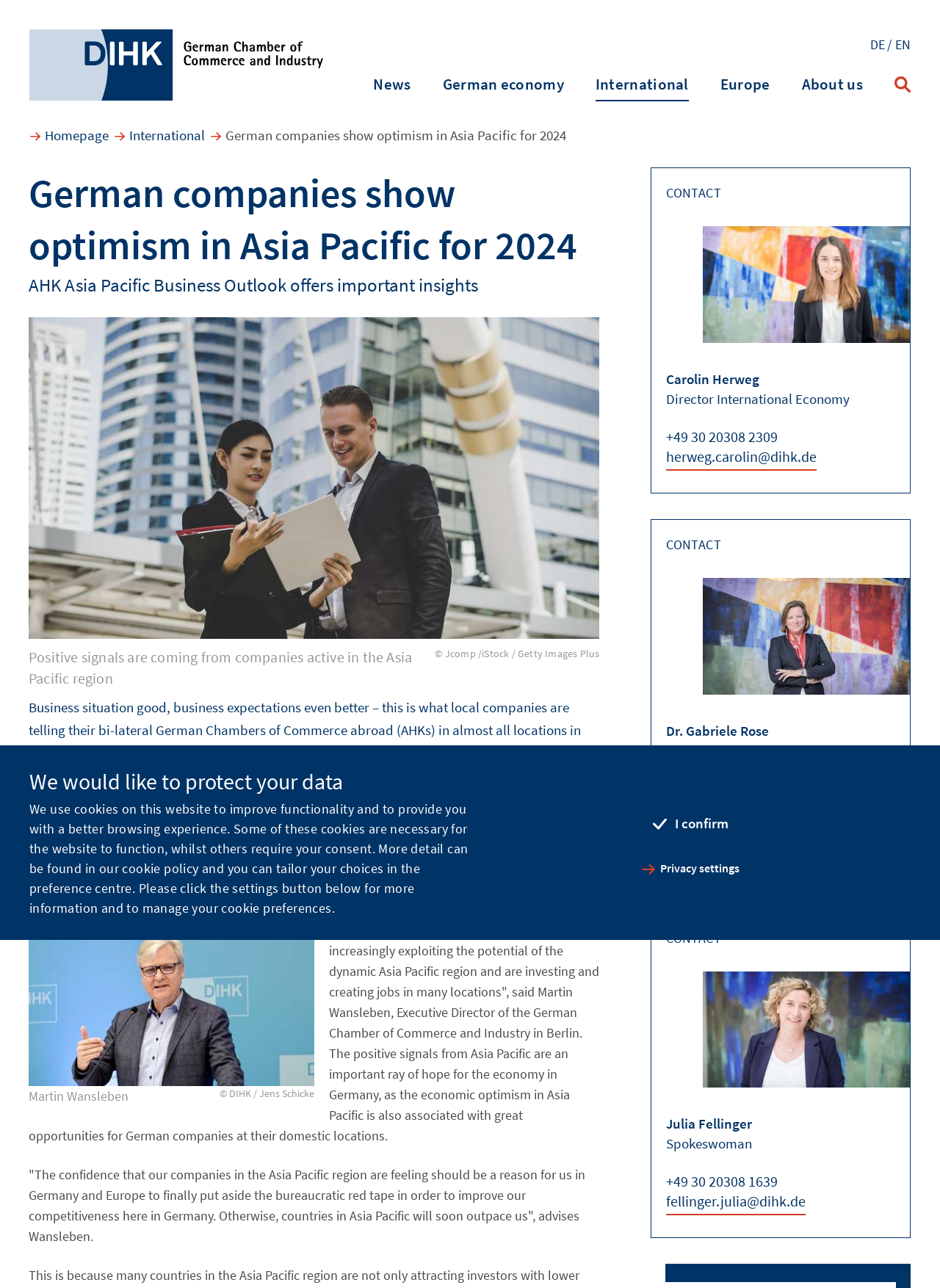How many social media links are present at the bottom of the webpage?
Use the information from the image to give a detailed answer to the question.

At the bottom of the webpage, there are three social media links: Facebook, Twitter, and E-Mail. These links are present below the article section and above the contact section.